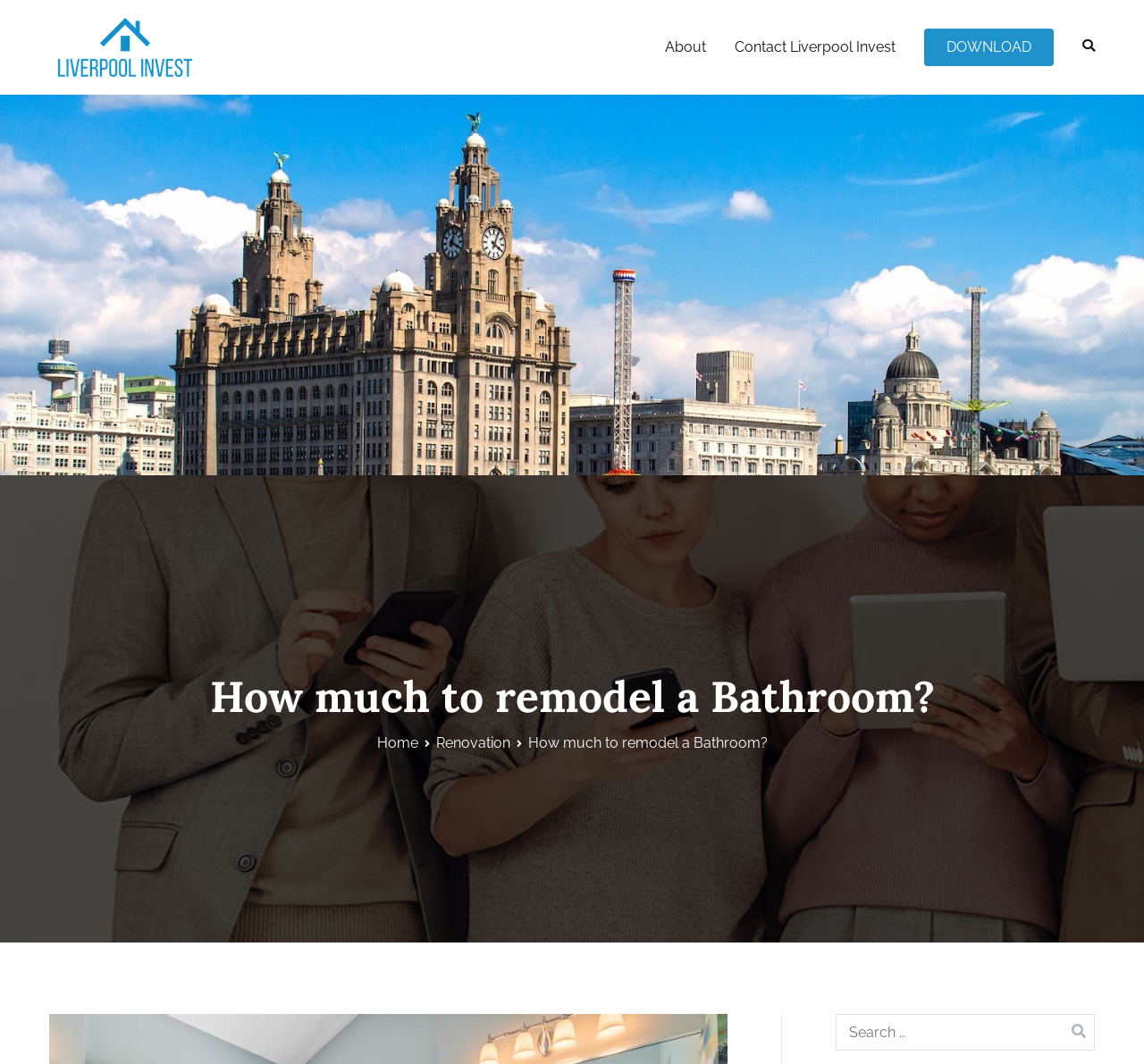Identify the bounding box coordinates of the clickable section necessary to follow the following instruction: "Click the logo". The coordinates should be presented as four float numbers from 0 to 1, i.e., [left, top, right, bottom].

[0.043, 0.017, 0.176, 0.072]